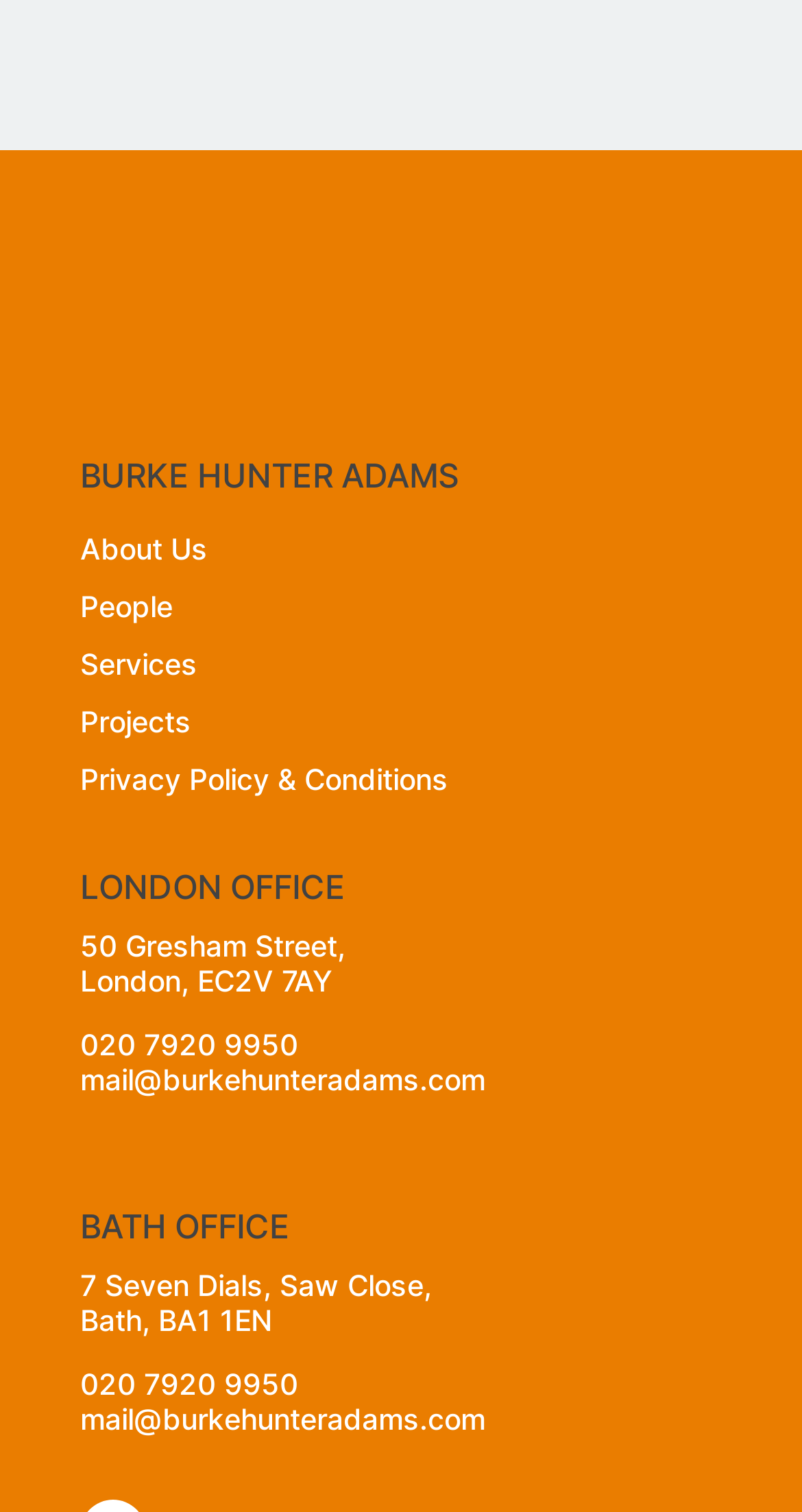Given the description "About Us", determine the bounding box of the corresponding UI element.

[0.1, 0.351, 0.259, 0.375]